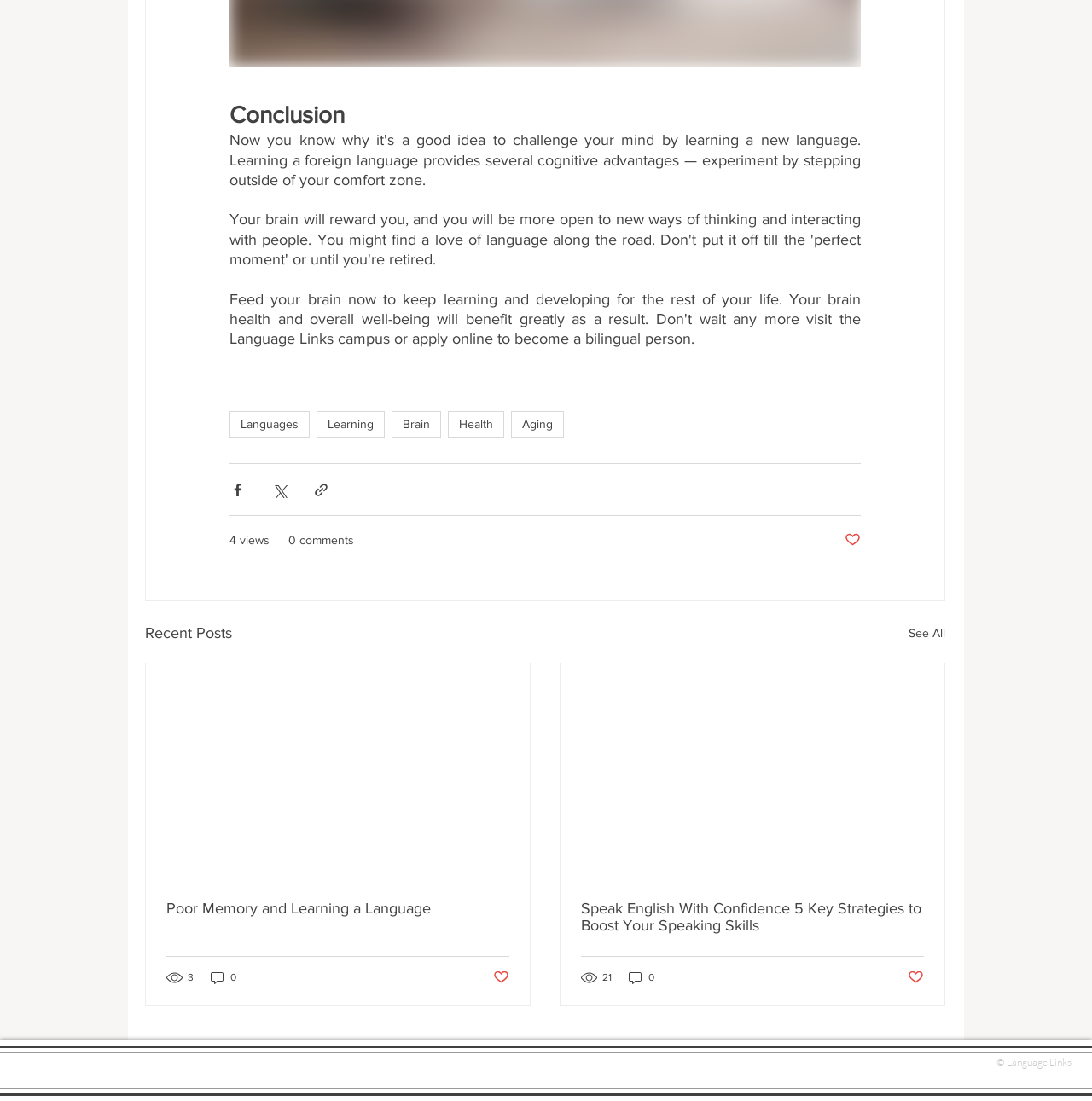How many comments does the first article have?
Based on the image, answer the question with a single word or brief phrase.

0 comments